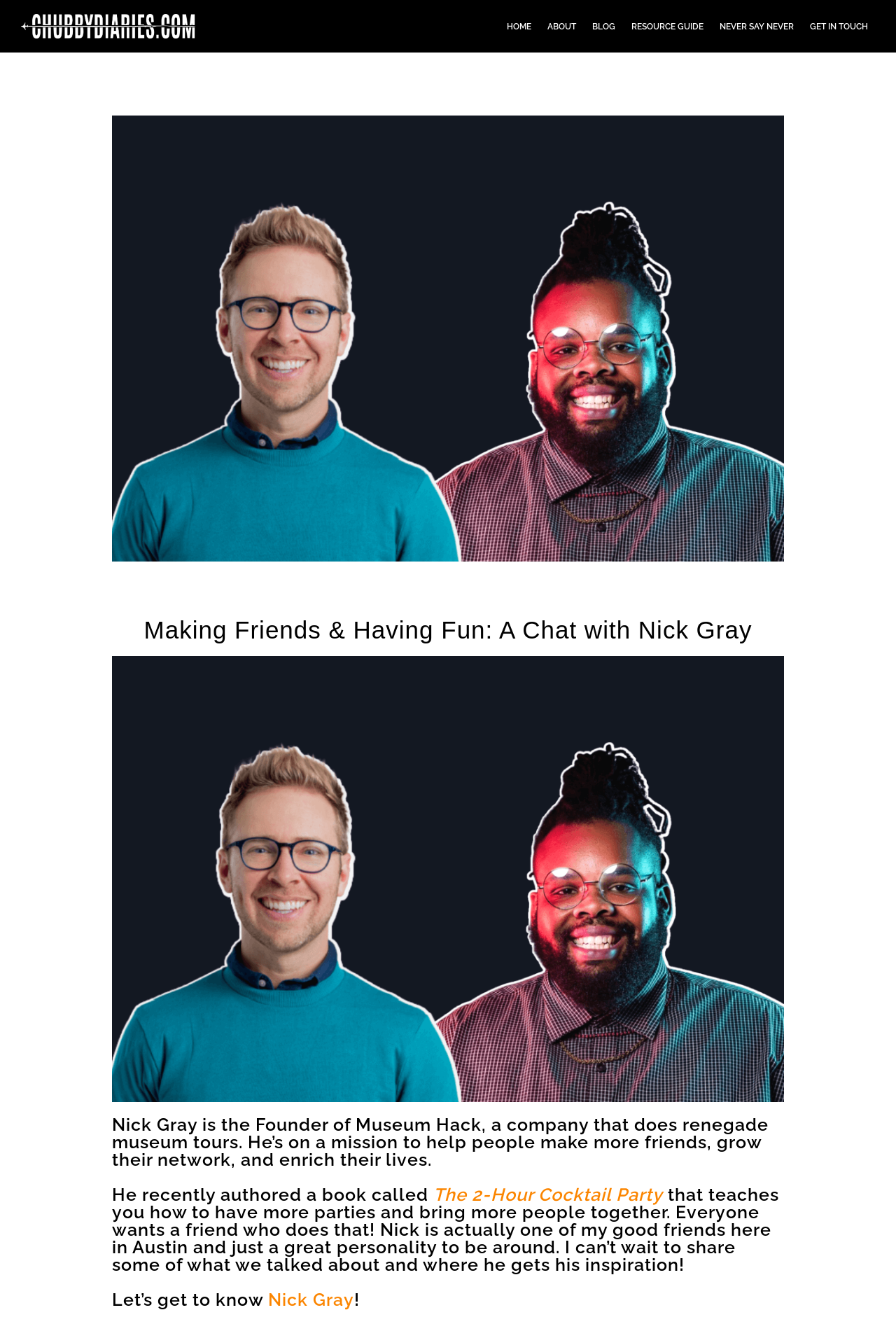What is the title of the book written by Nick Gray? Examine the screenshot and reply using just one word or a brief phrase.

The 2-Hour Cocktail Party